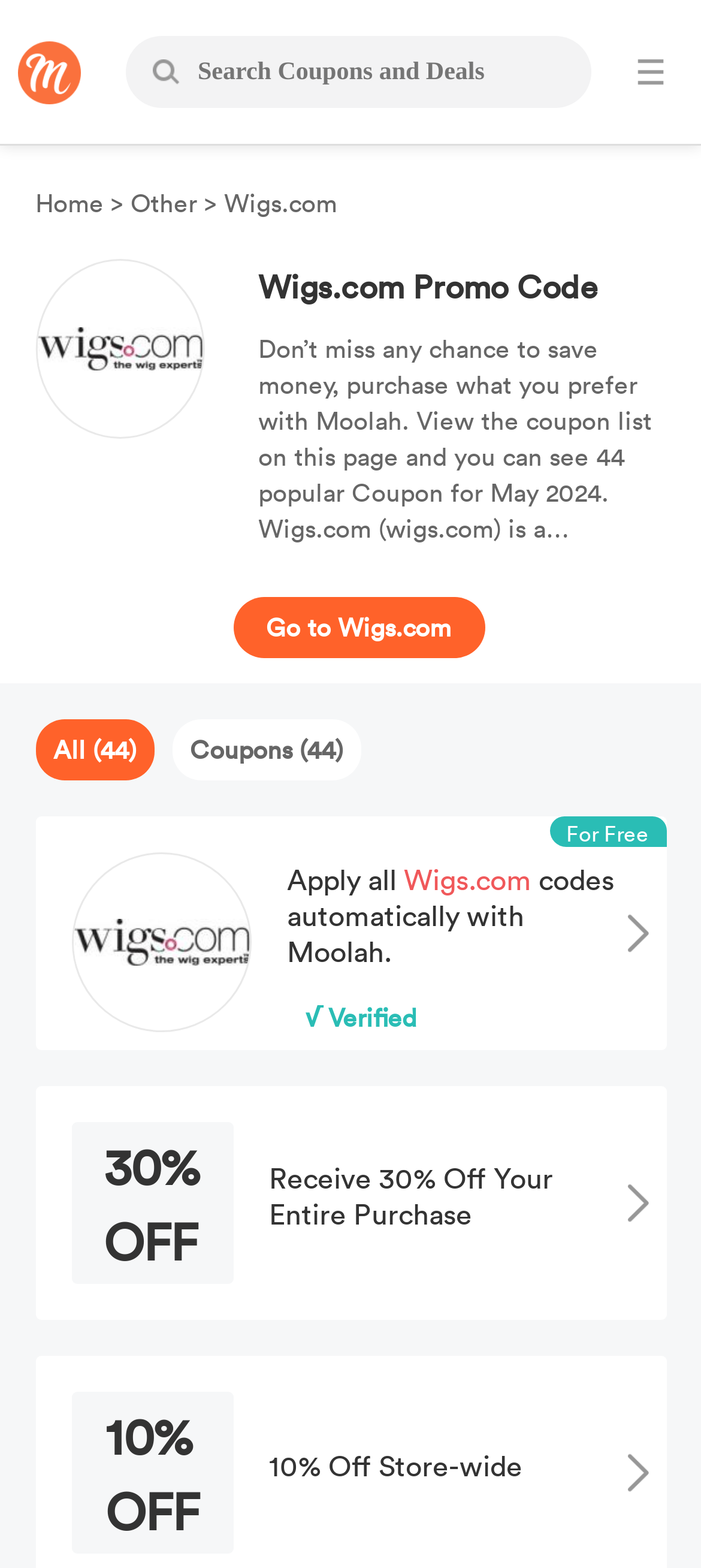What is the name of the website?
Give a detailed response to the question by analyzing the screenshot.

I found the name of the website by looking at the static text 'Wigs.com' which is located at the top of the webpage.